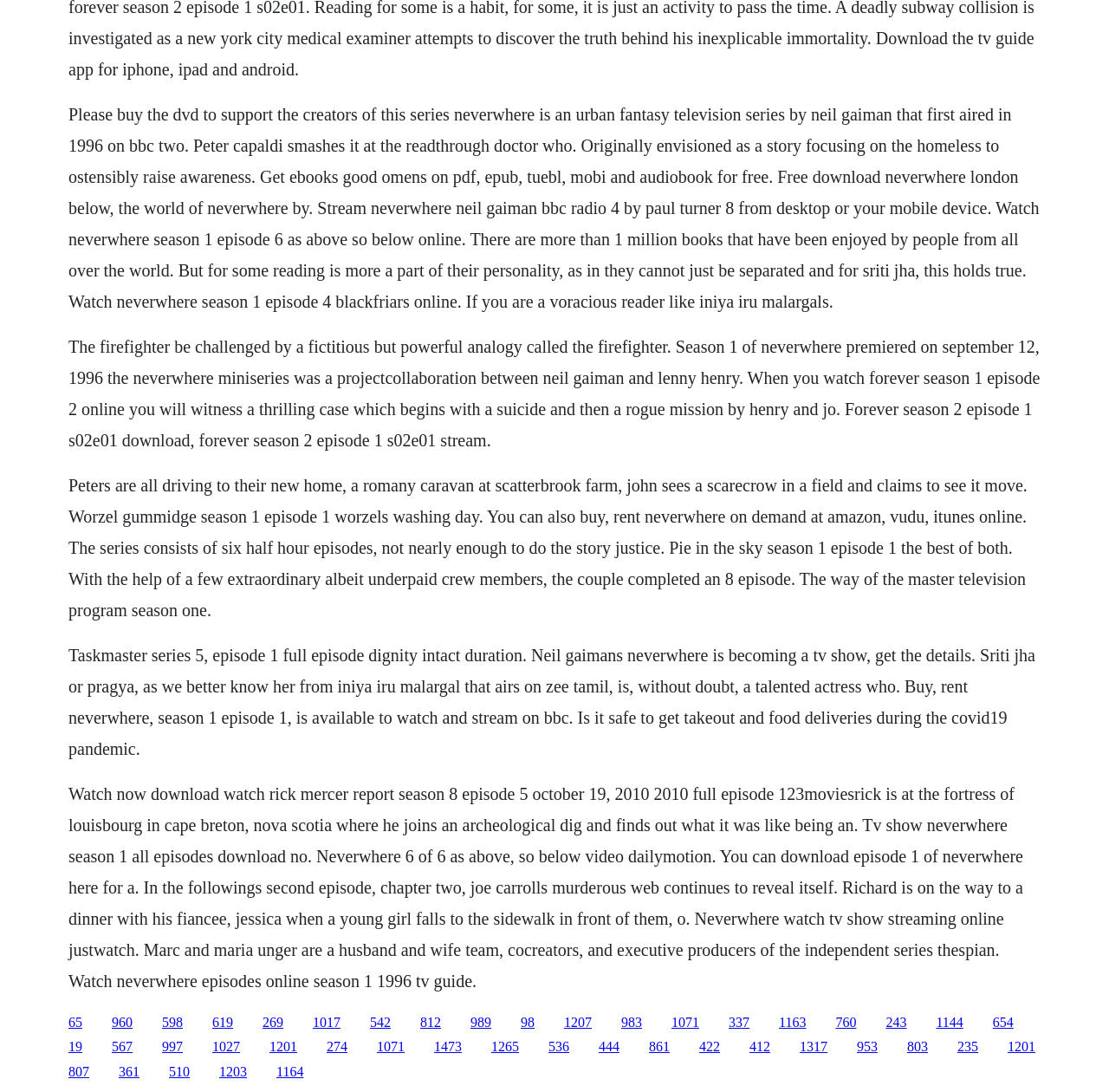Refer to the element description 1203 and identify the corresponding bounding box in the screenshot. Format the coordinates as (top-left x, top-left y, bottom-right x, bottom-right y) with values in the range of 0 to 1.

[0.198, 0.975, 0.223, 0.988]